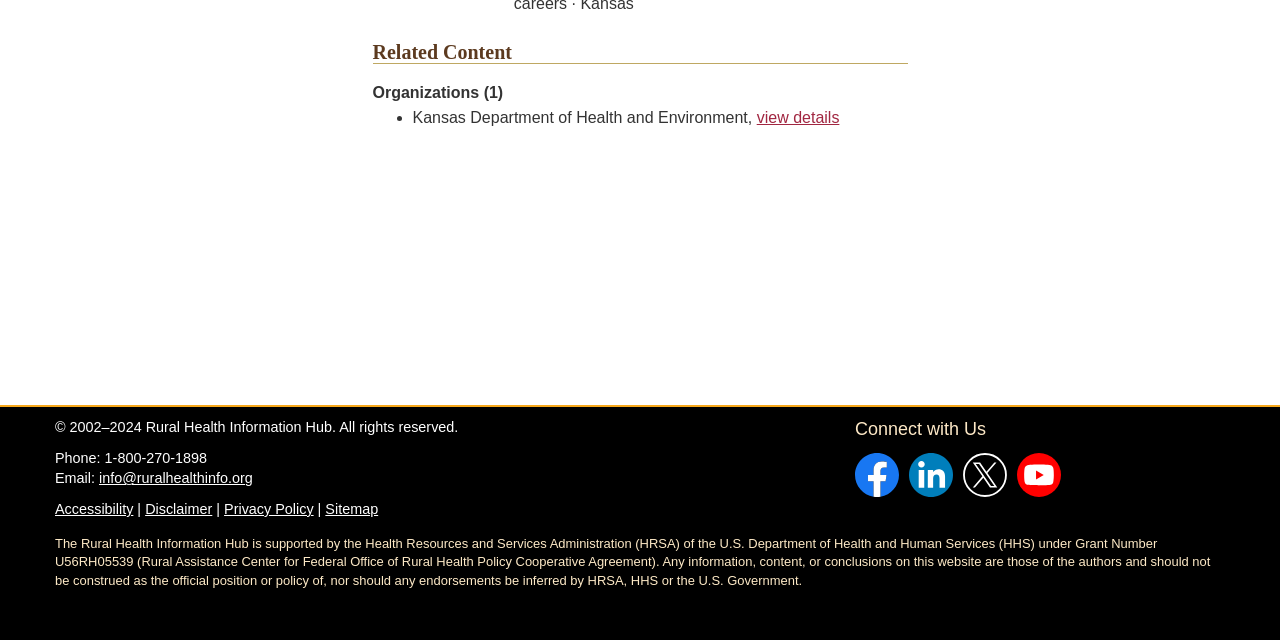Locate the UI element described as follows: "view details". Return the bounding box coordinates as four float numbers between 0 and 1 in the order [left, top, right, bottom].

[0.591, 0.17, 0.656, 0.197]